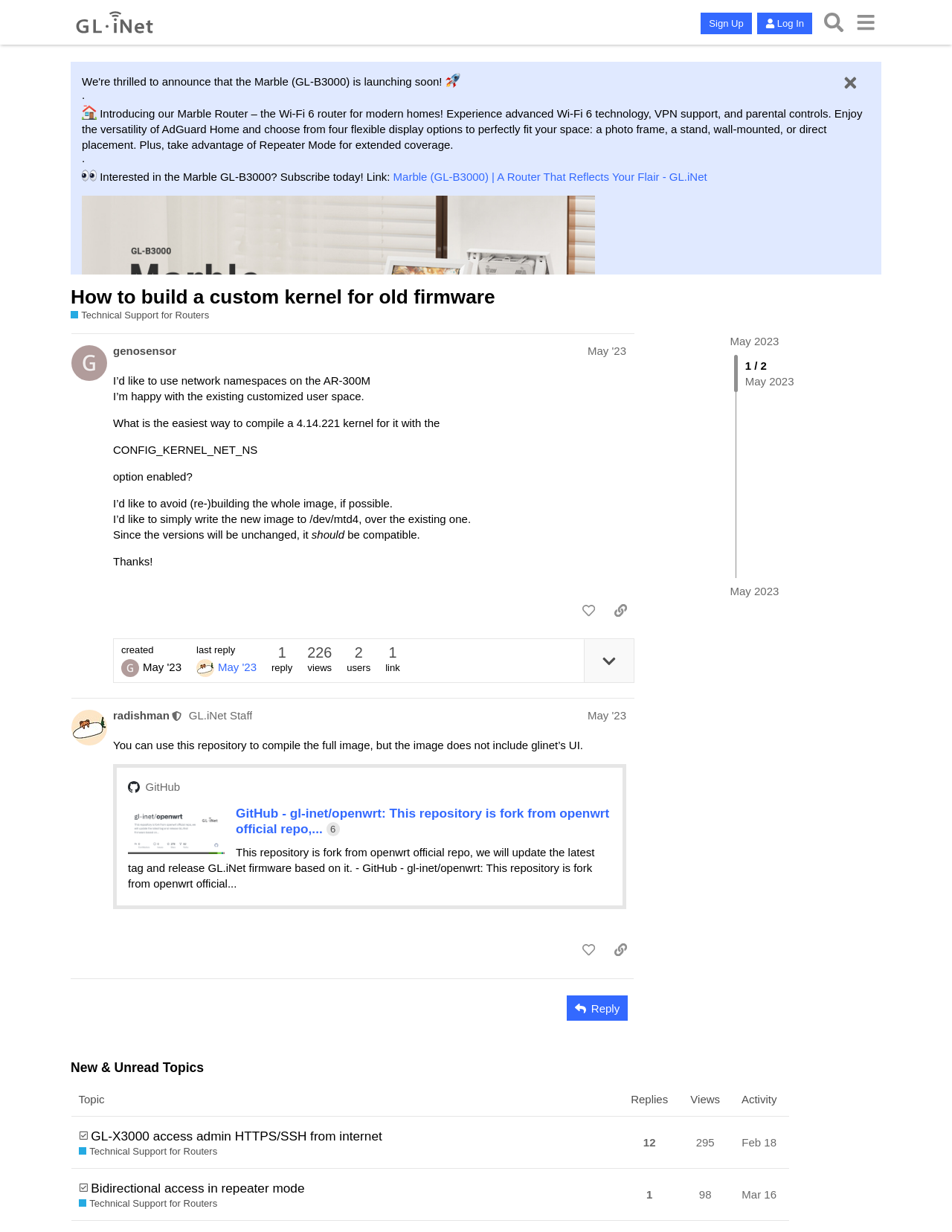What is the name of the router mentioned in the introduction?
Using the information from the image, give a concise answer in one word or a short phrase.

Marble Router